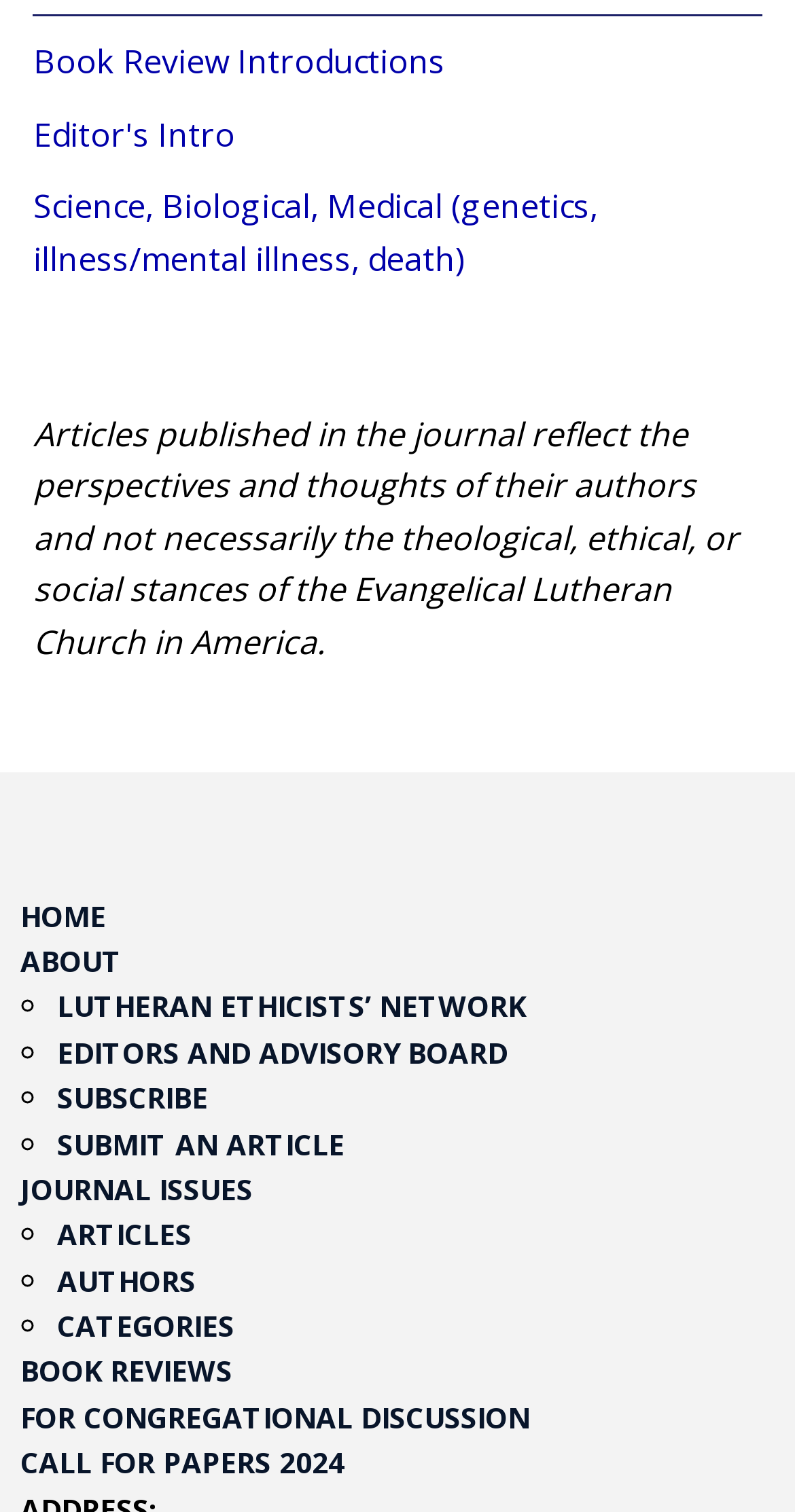Please provide a detailed answer to the question below by examining the image:
What type of articles are published in this journal?

The disclaimer at the top of the webpage mentions that articles reflect the perspectives and thoughts of their authors and not necessarily the theological, ethical, or social stances of the Evangelical Lutheran Church in America, suggesting that the journal publishes articles on these topics.